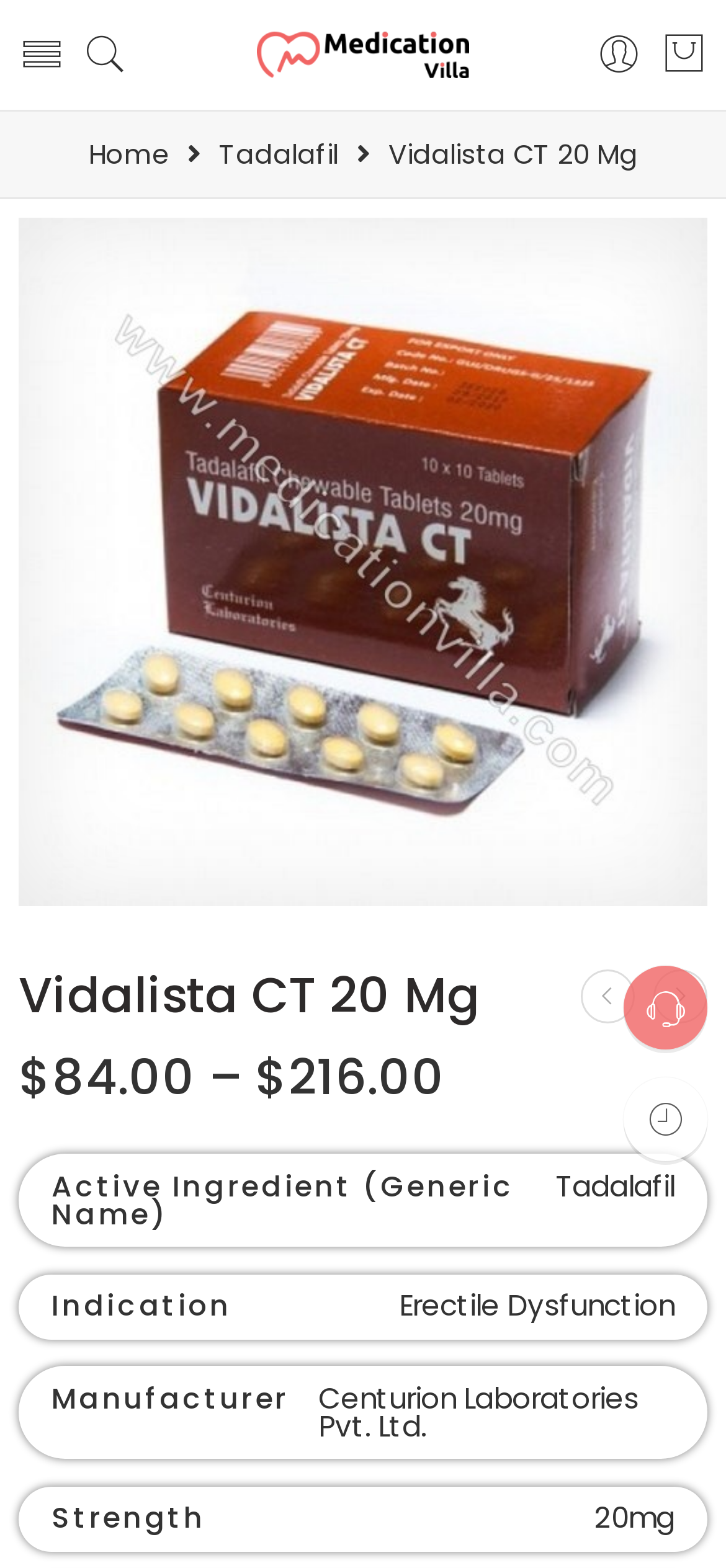What is the strength of the medication?
Examine the screenshot and reply with a single word or phrase.

20mg